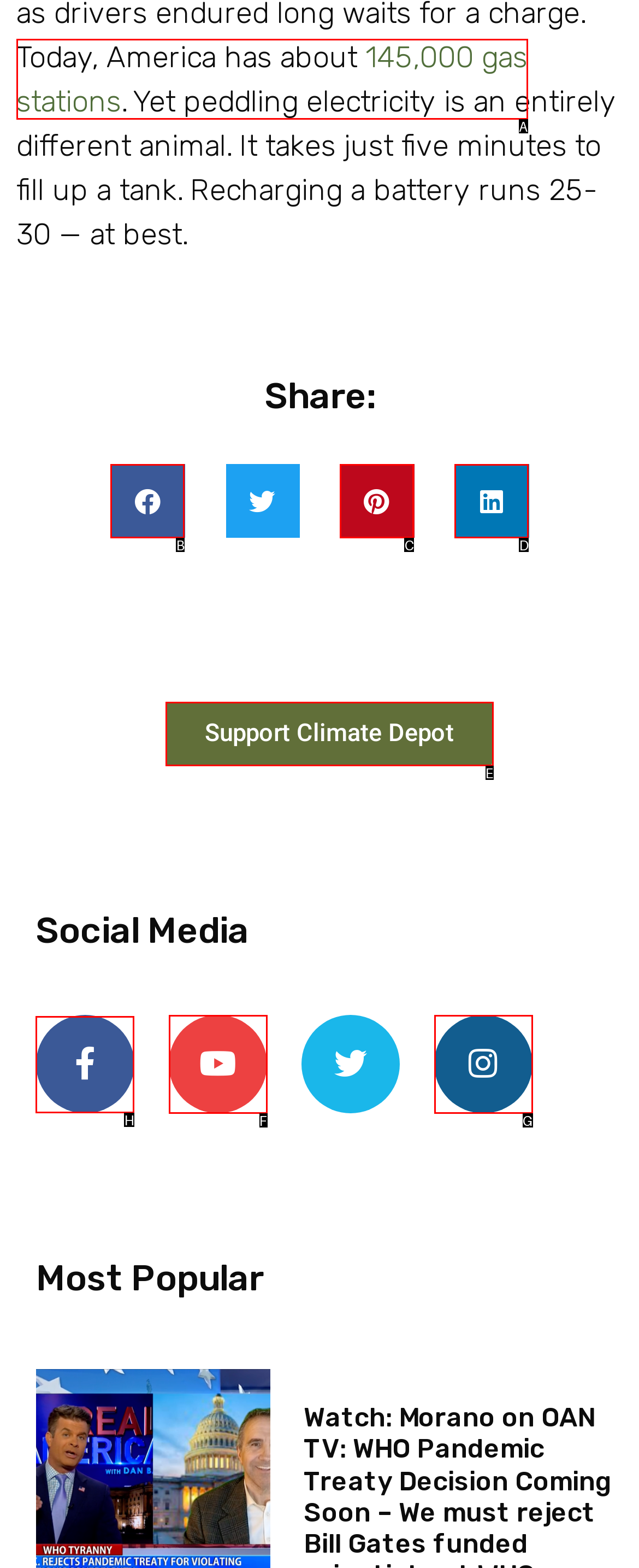Select the option I need to click to accomplish this task: search
Provide the letter of the selected choice from the given options.

None